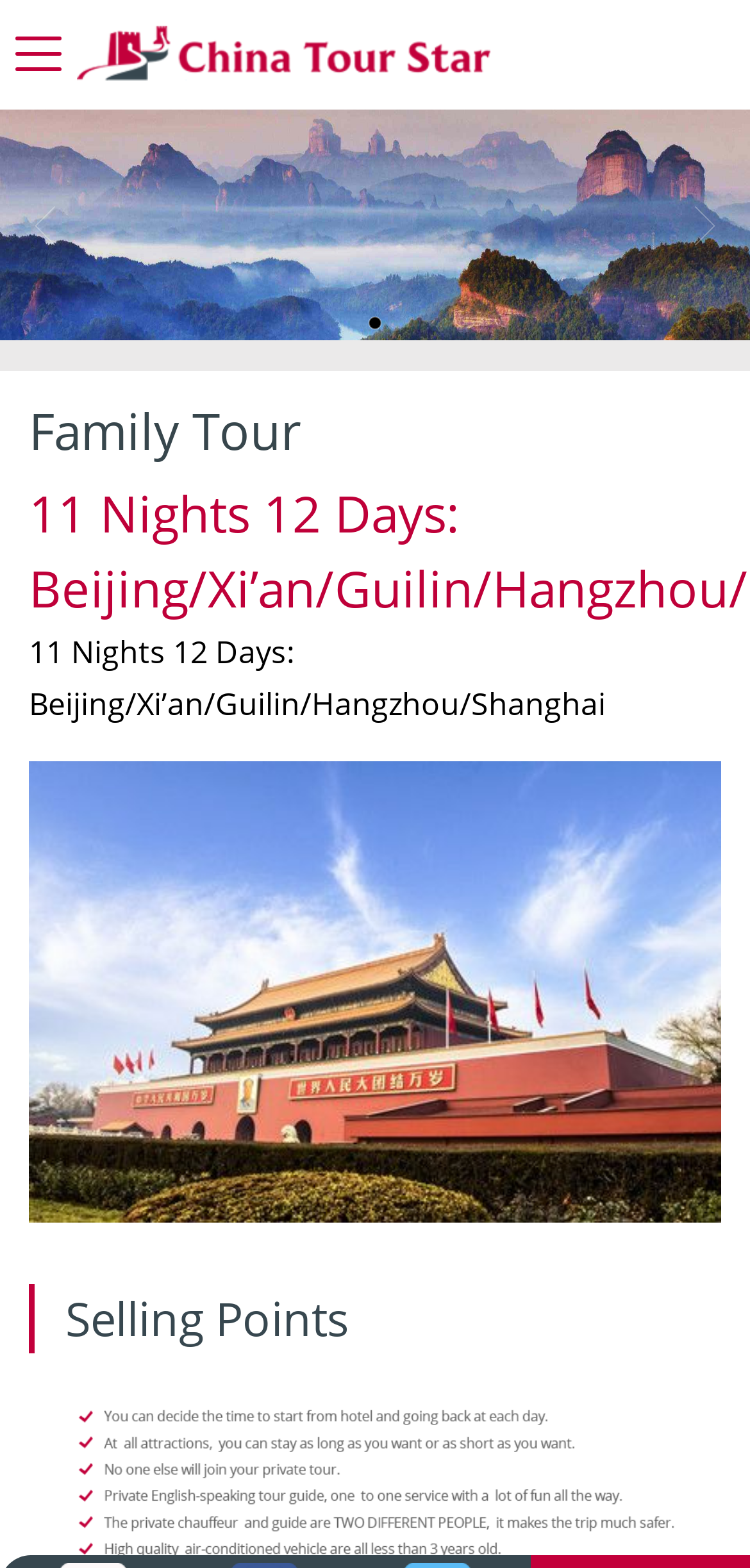Offer a detailed explanation of the webpage layout and contents.

This webpage is about a China family tour, highlighting popular destinations such as Beijing, Xi'an, Guilin, Hangzhou, and Shanghai. 

At the top left of the page, there is a small image. Below it, there is a larger image spanning almost the entire width of the page. On the top right, there are two smaller images positioned side by side. 

The main title "Family Tour" is prominently displayed in the middle of the page, with a larger image below it that likely showcases a happy family on tour. 

Further down the page, there is a section titled "Selling Points", which suggests that the webpage will highlight the benefits and advantages of this family tour.